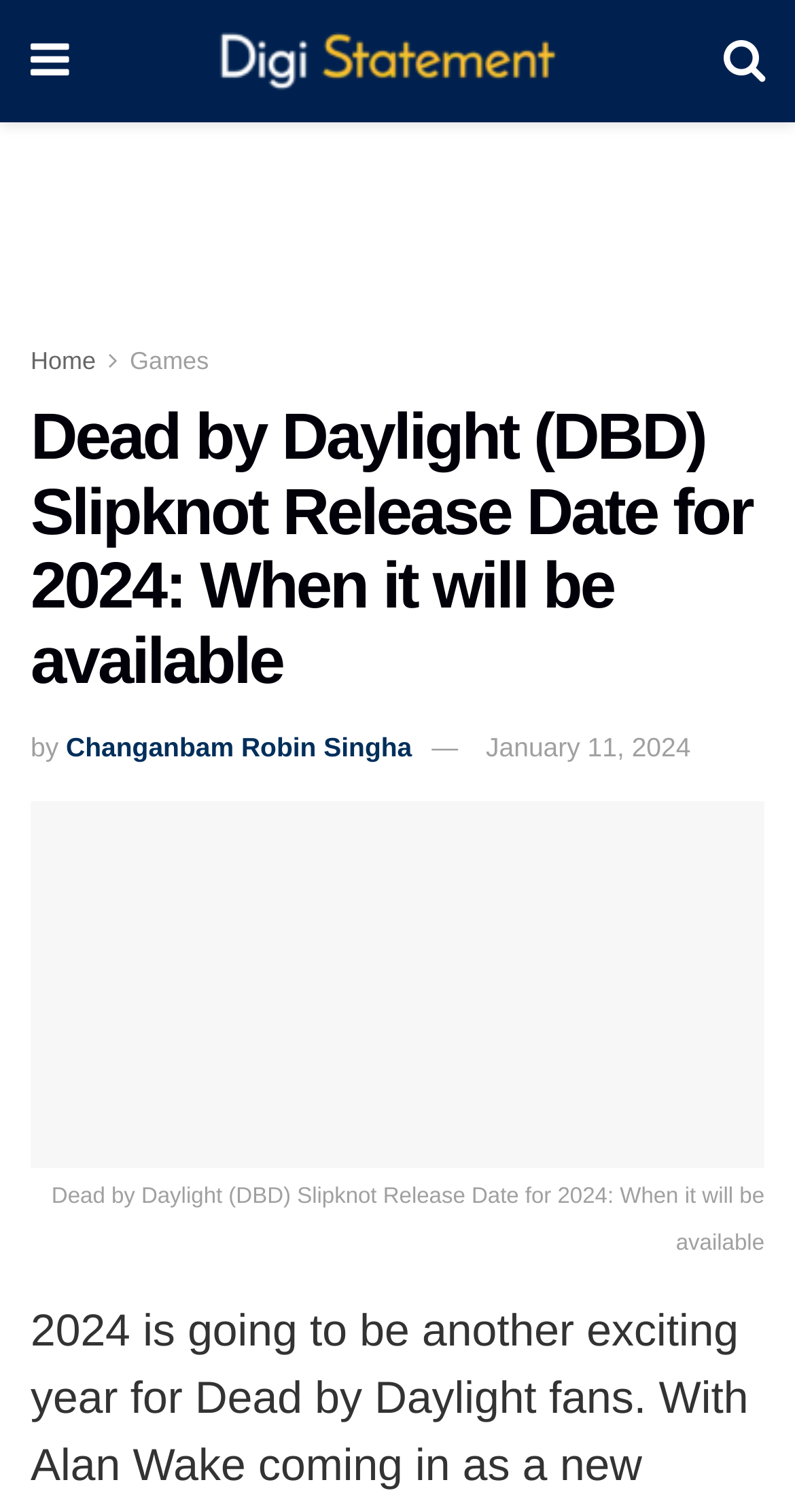What game is related to Slipknot?
We need a detailed and exhaustive answer to the question. Please elaborate.

Based on the webpage title 'Dead by Daylight (DBD) Slipknot Release Date for 2024: When it will be available', it is clear that the game 'Dead by Daylight' is related to Slipknot.